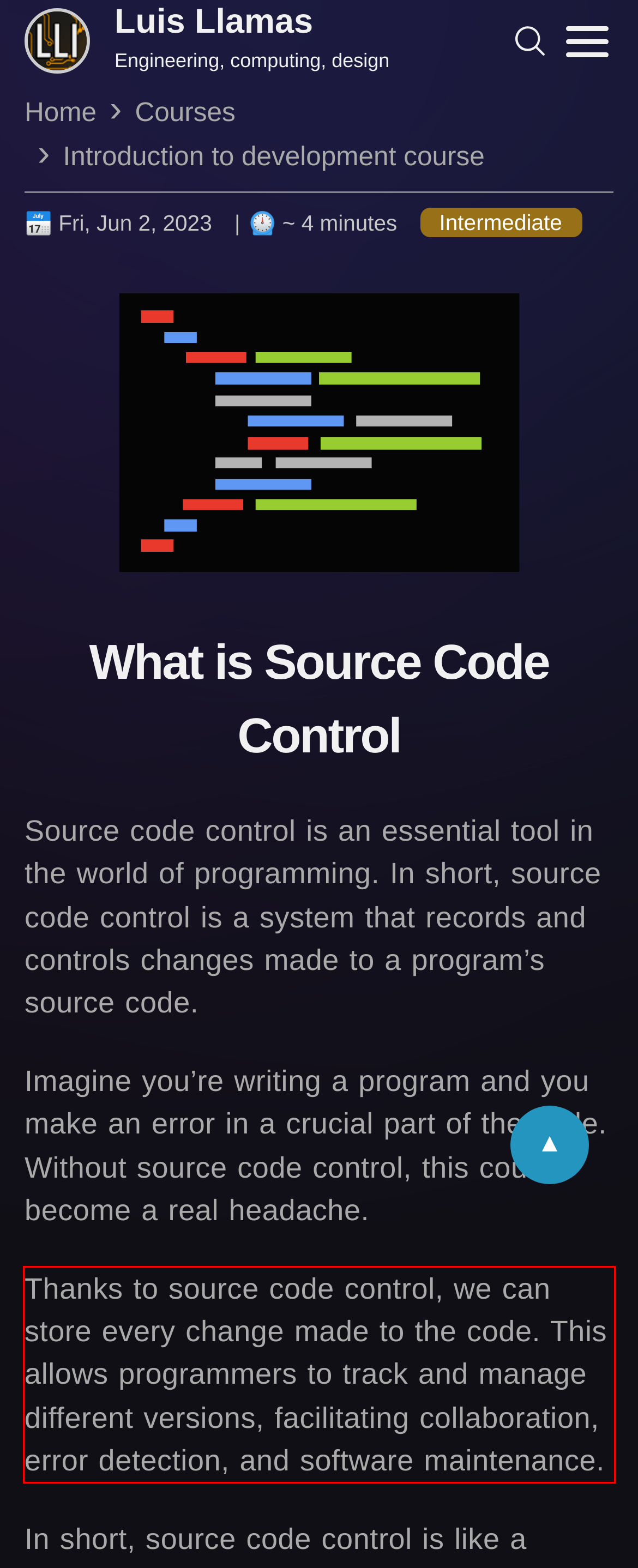Analyze the red bounding box in the provided webpage screenshot and generate the text content contained within.

Thanks to source code control, we can store every change made to the code. This allows programmers to track and manage different versions, facilitating collaboration, error detection, and software maintenance.